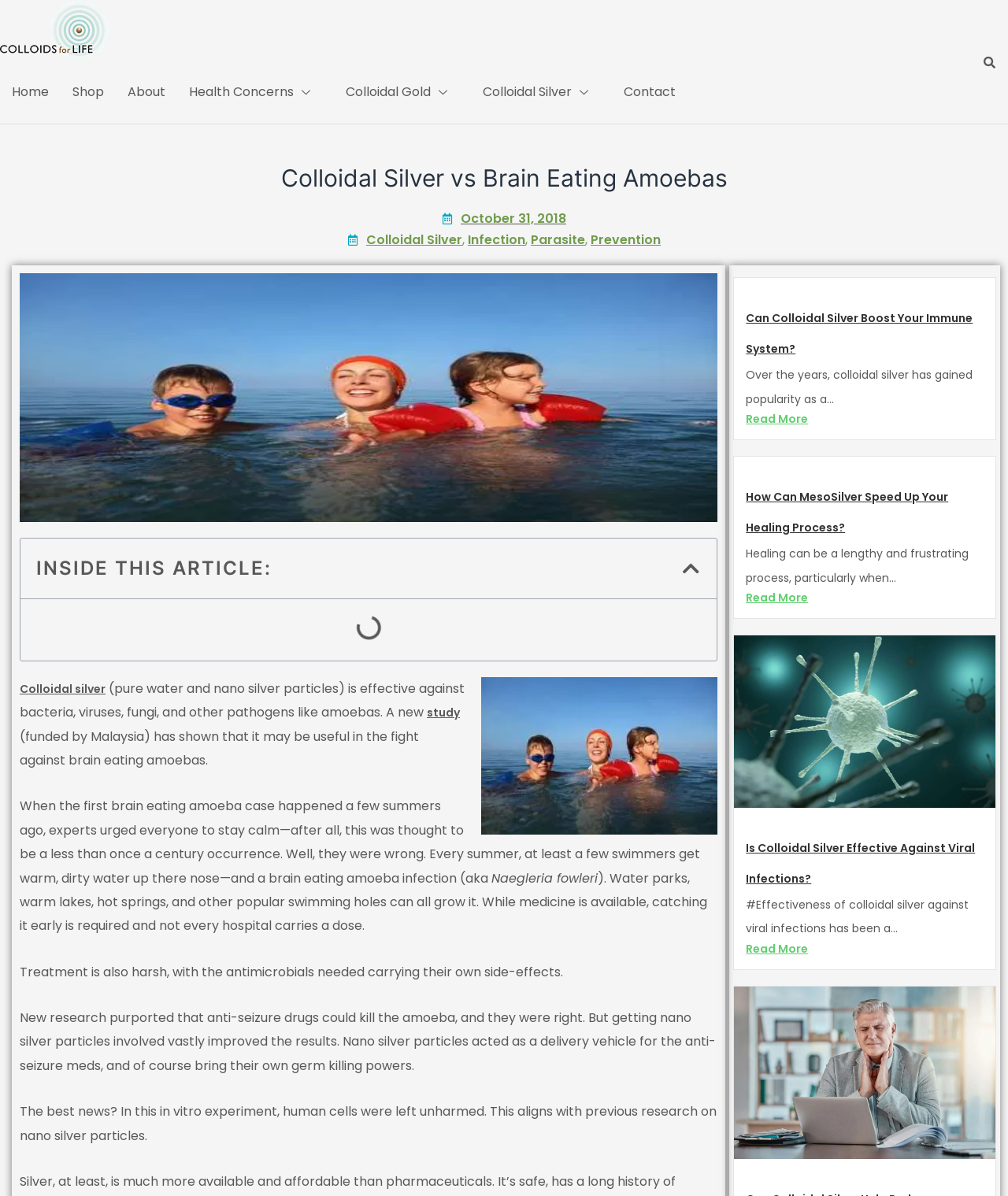Can you find the bounding box coordinates for the element to click on to achieve the instruction: "Click on the 'Home' link"?

[0.0, 0.051, 0.06, 0.103]